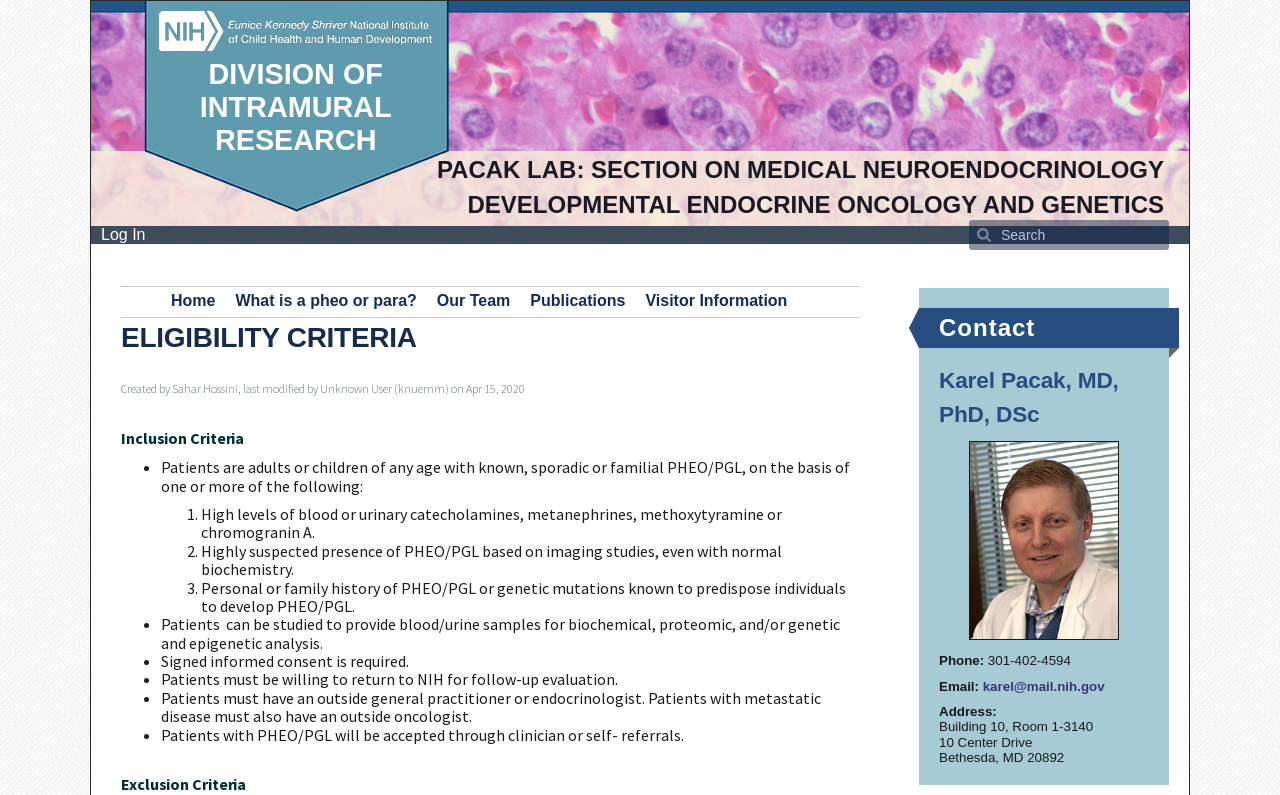Point out the bounding box coordinates of the section to click in order to follow this instruction: "Log in to the system".

[0.079, 0.284, 0.114, 0.307]